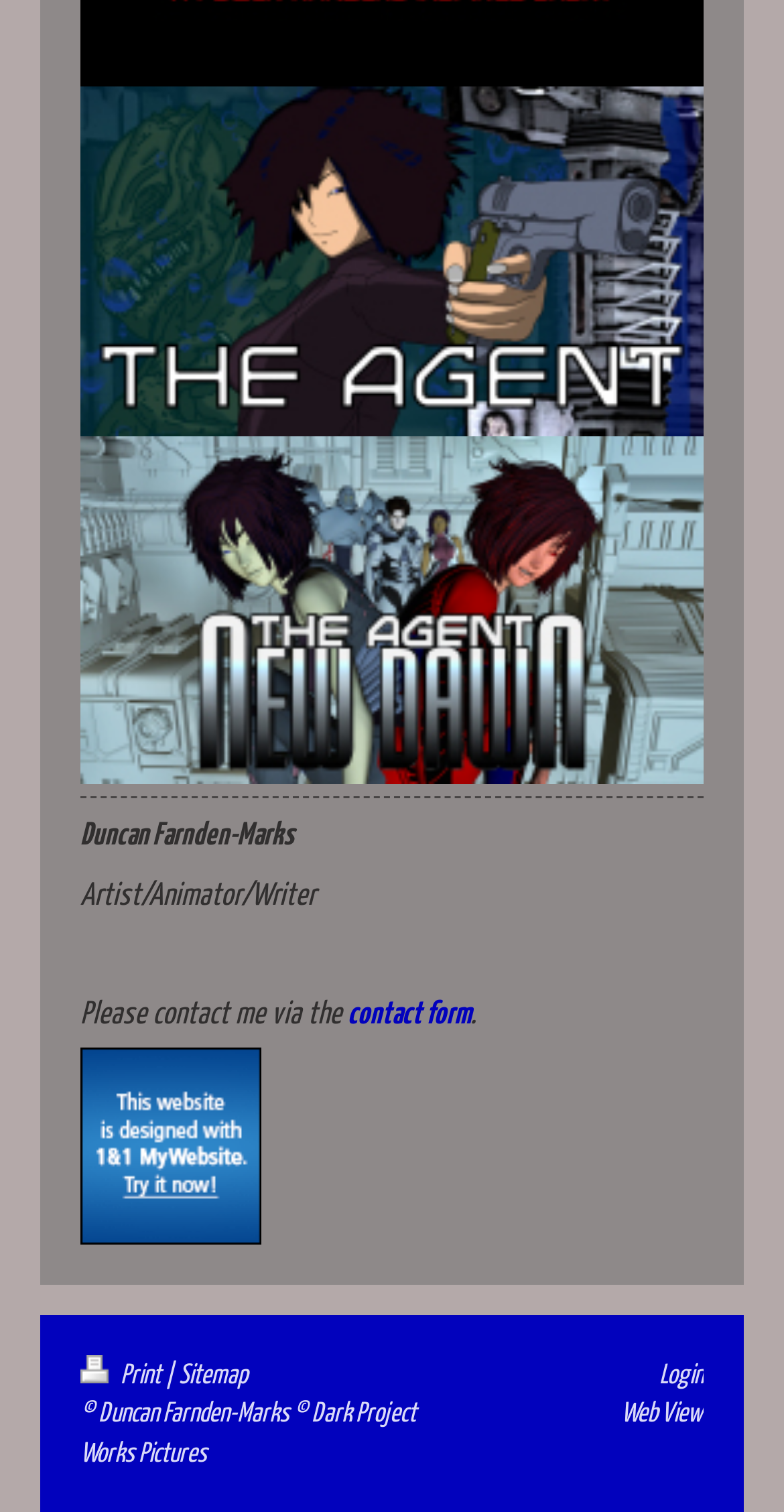Respond with a single word or short phrase to the following question: 
What is the profession of Duncan Farnden-Marks?

Artist/Animator/Writer